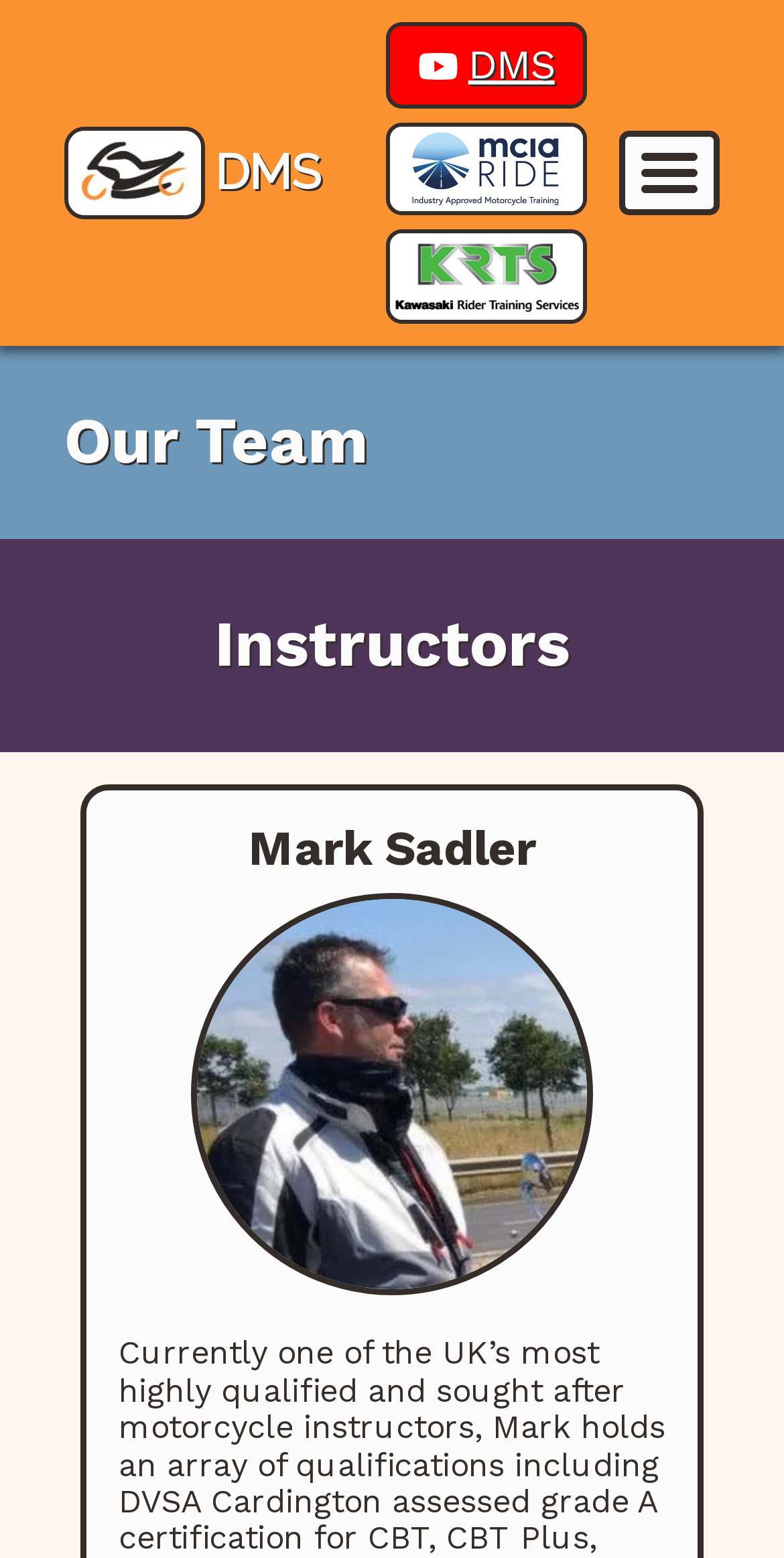Use a single word or phrase to answer the question:
How many instructors are listed?

1